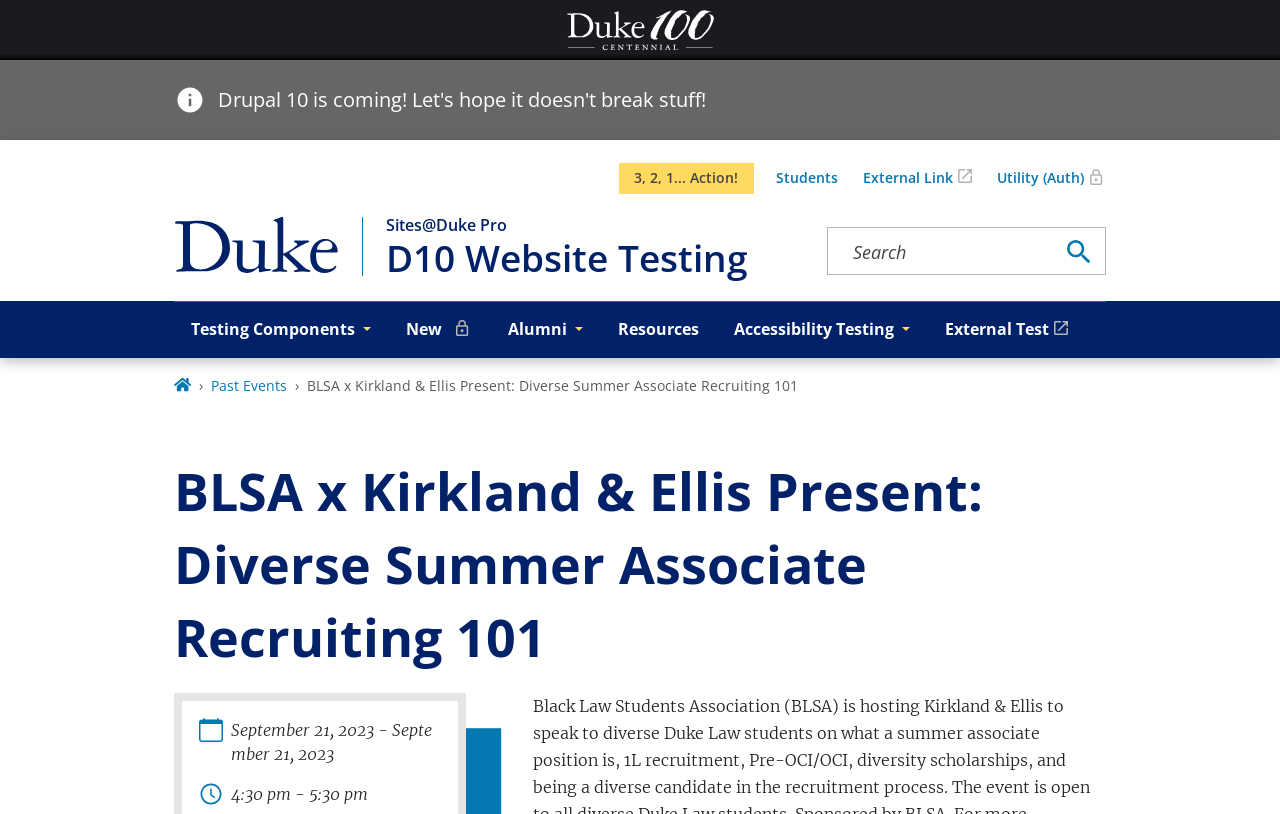Provide the bounding box coordinates of the HTML element described by the text: "aria-label="Search keywords" name="q" placeholder="Search"".

[0.647, 0.295, 0.823, 0.325]